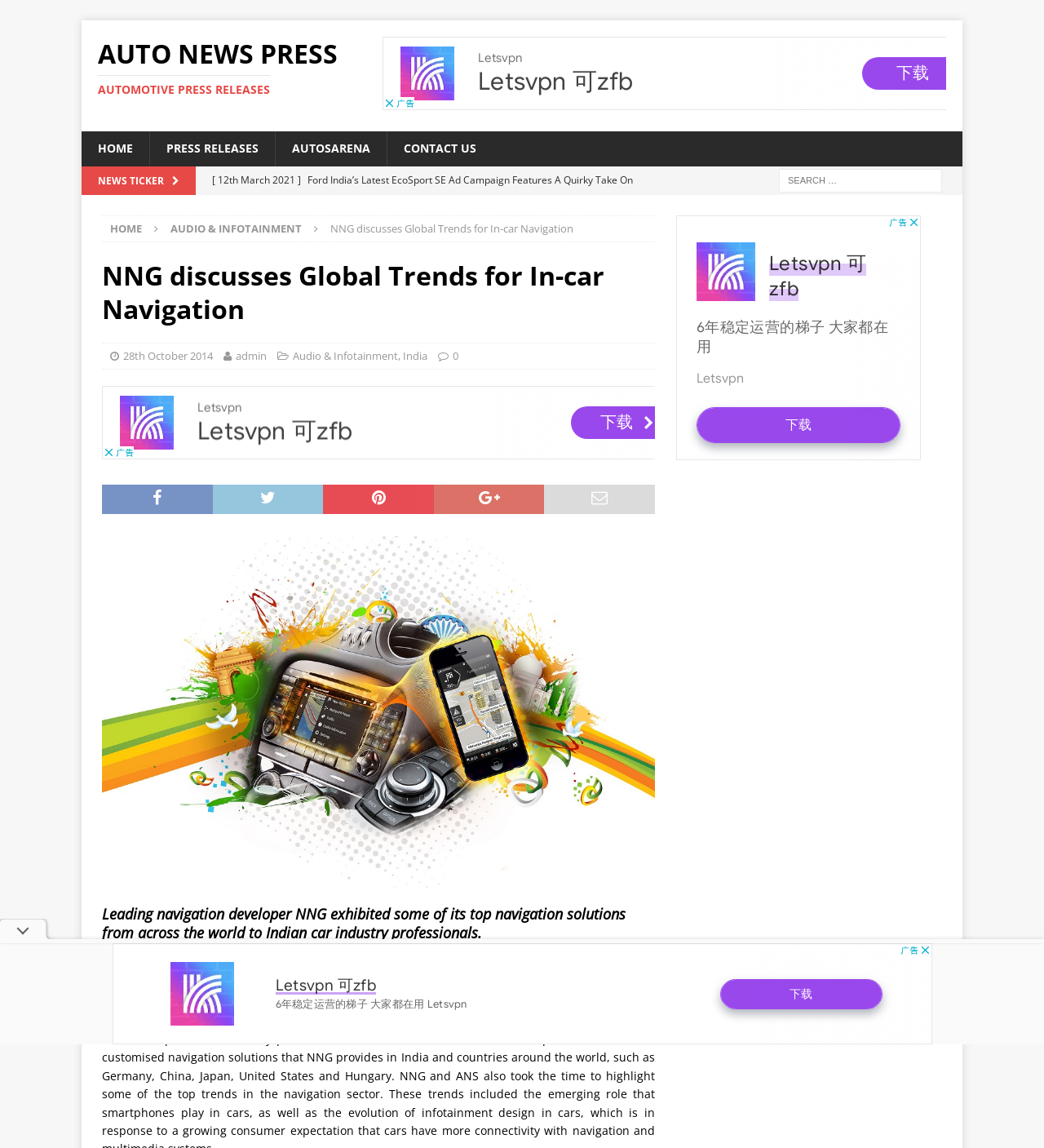Please specify the bounding box coordinates for the clickable region that will help you carry out the instruction: "Click the 'More about cookies' link".

None